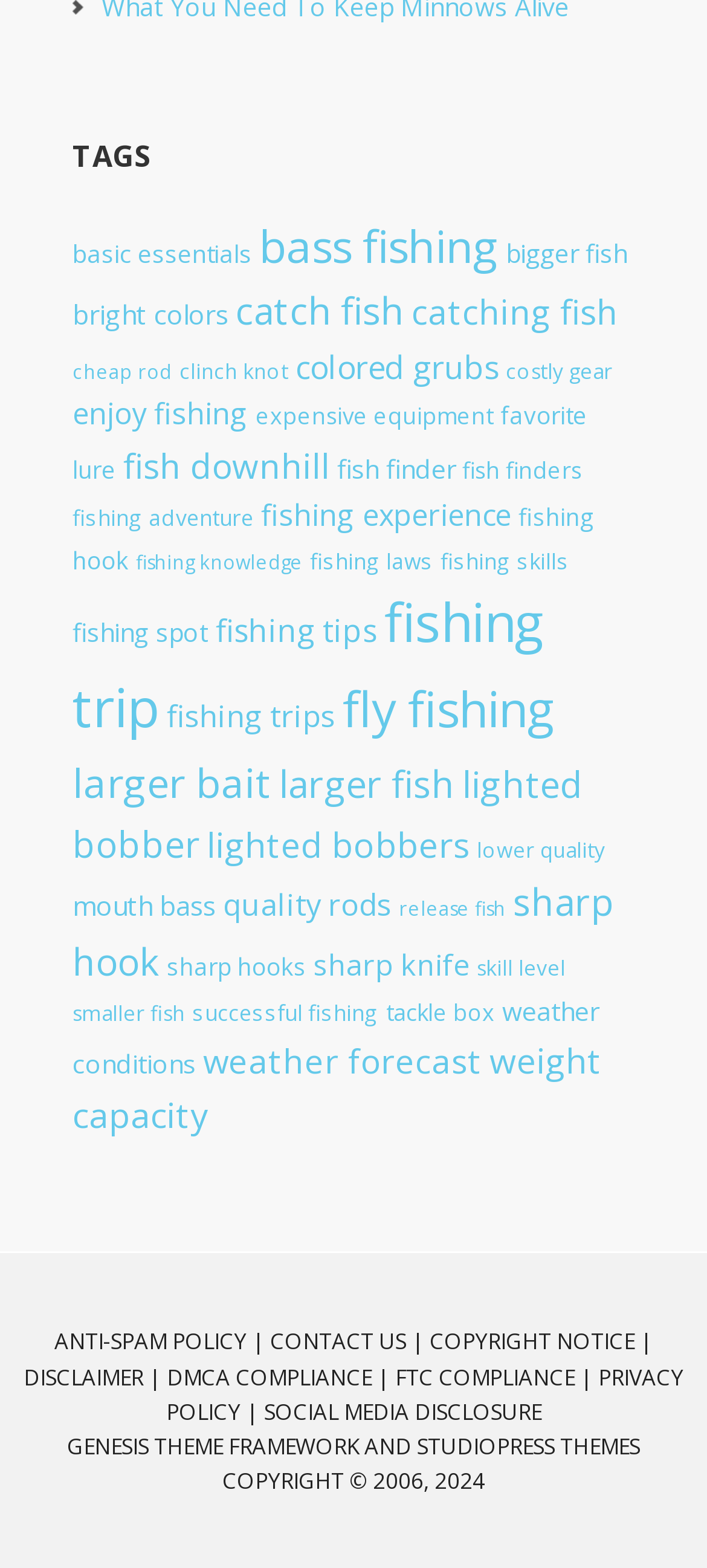Predict the bounding box for the UI component with the following description: "Contact Us |".

[0.382, 0.846, 0.608, 0.866]